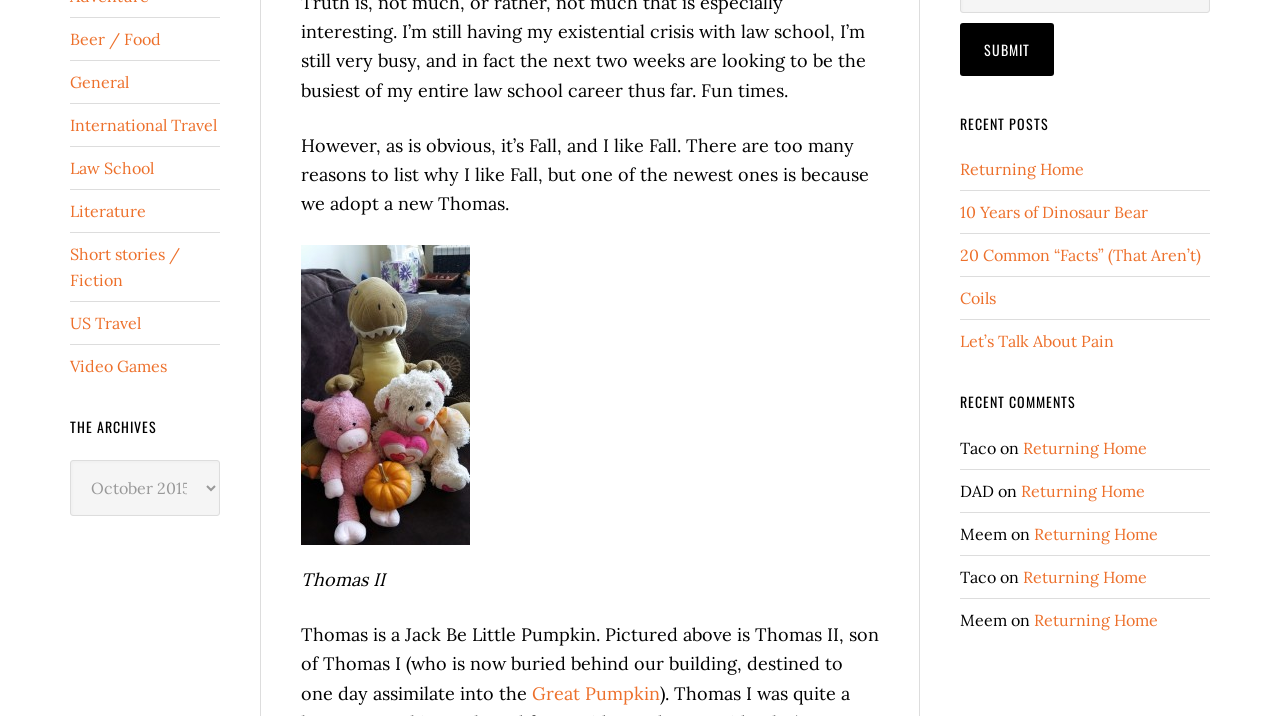Predict the bounding box for the UI component with the following description: "Comments feed".

None